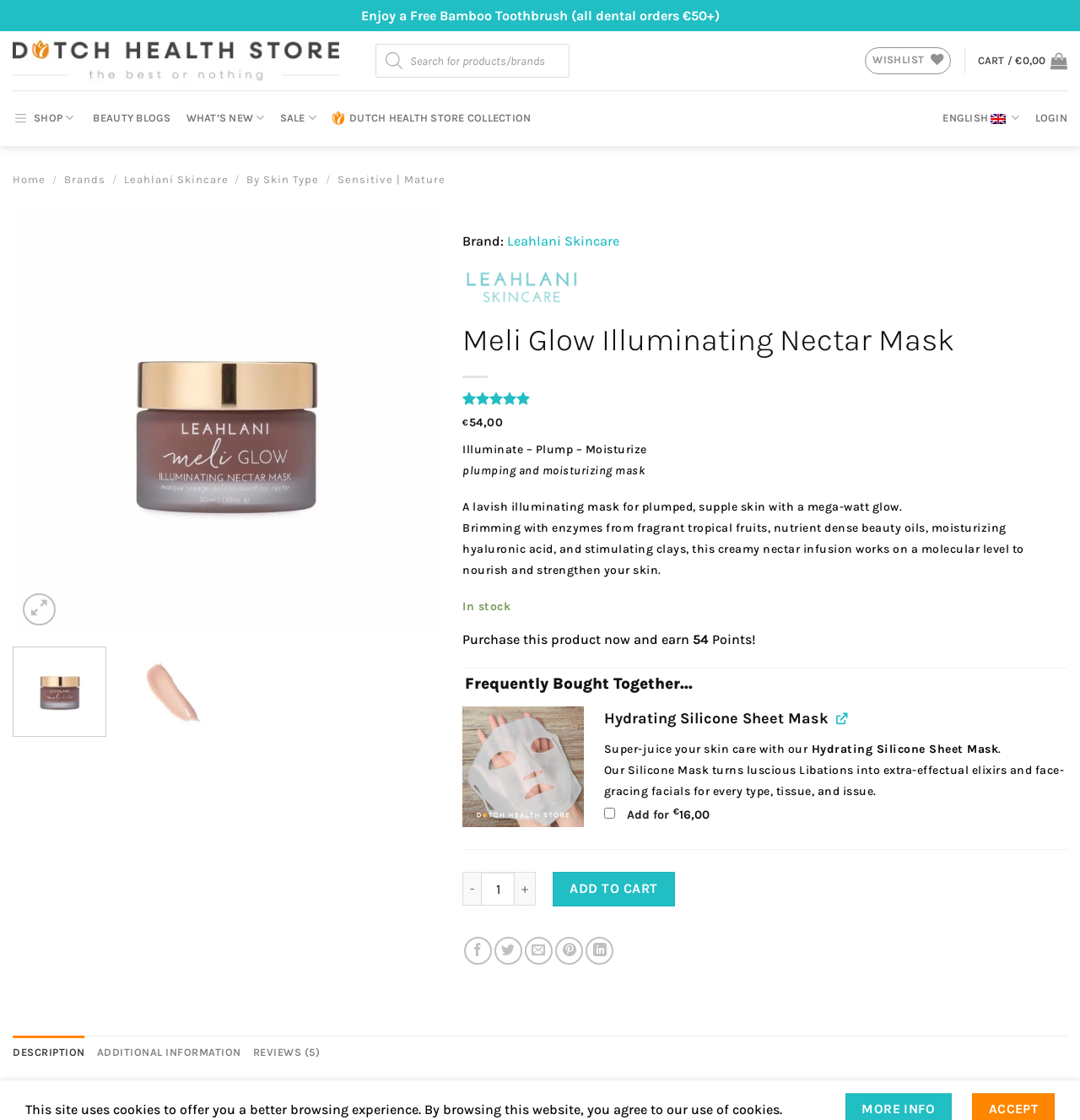Using the element description Additional information, predict the bounding box coordinates for the UI element. Provide the coordinates in (top-left x, top-left y, bottom-right x, bottom-right y) format with values ranging from 0 to 1.

[0.089, 0.924, 0.223, 0.955]